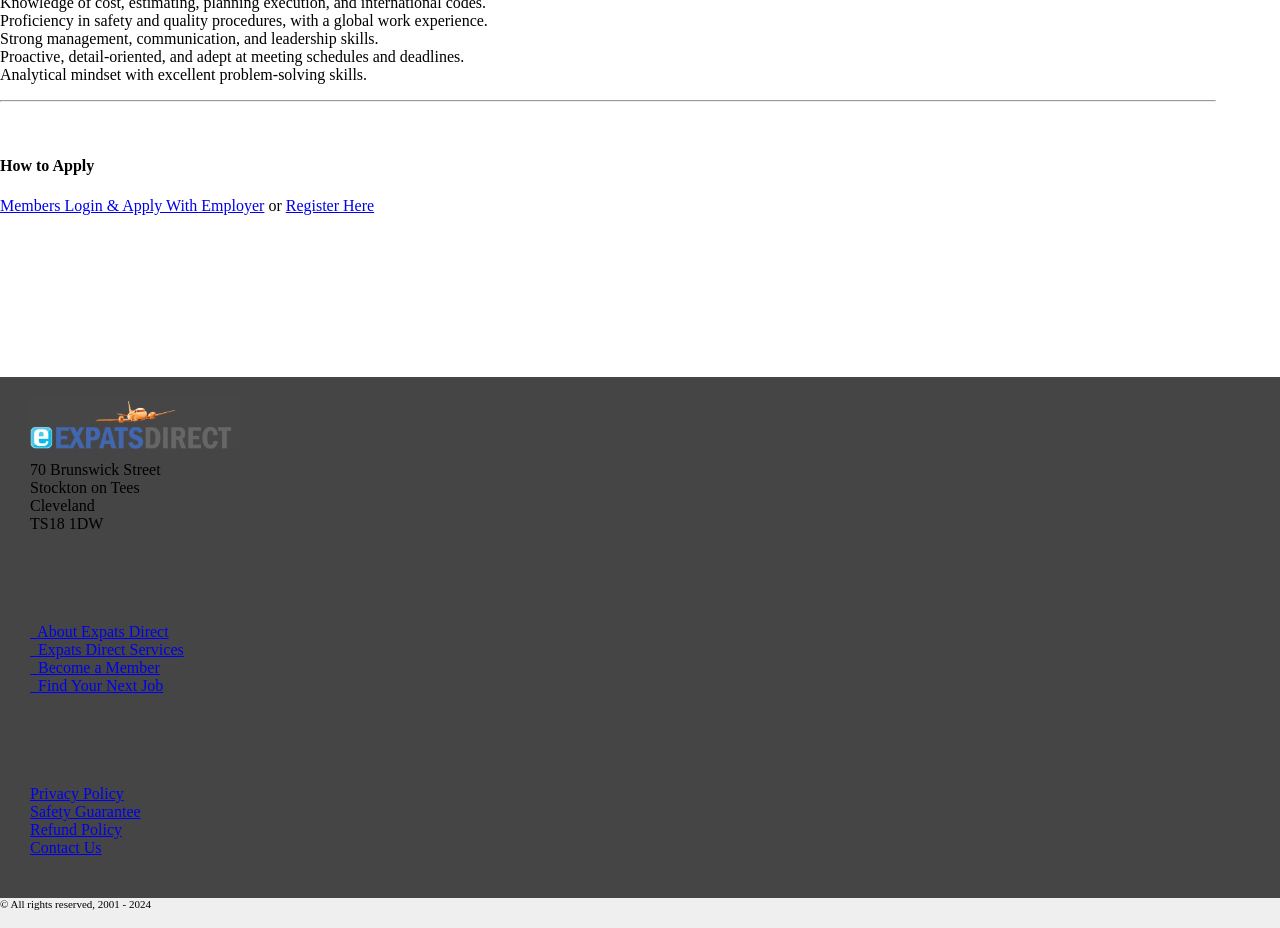Please specify the bounding box coordinates of the area that should be clicked to accomplish the following instruction: "Click 'Members Login & Apply With Employer'". The coordinates should consist of four float numbers between 0 and 1, i.e., [left, top, right, bottom].

[0.0, 0.212, 0.207, 0.23]